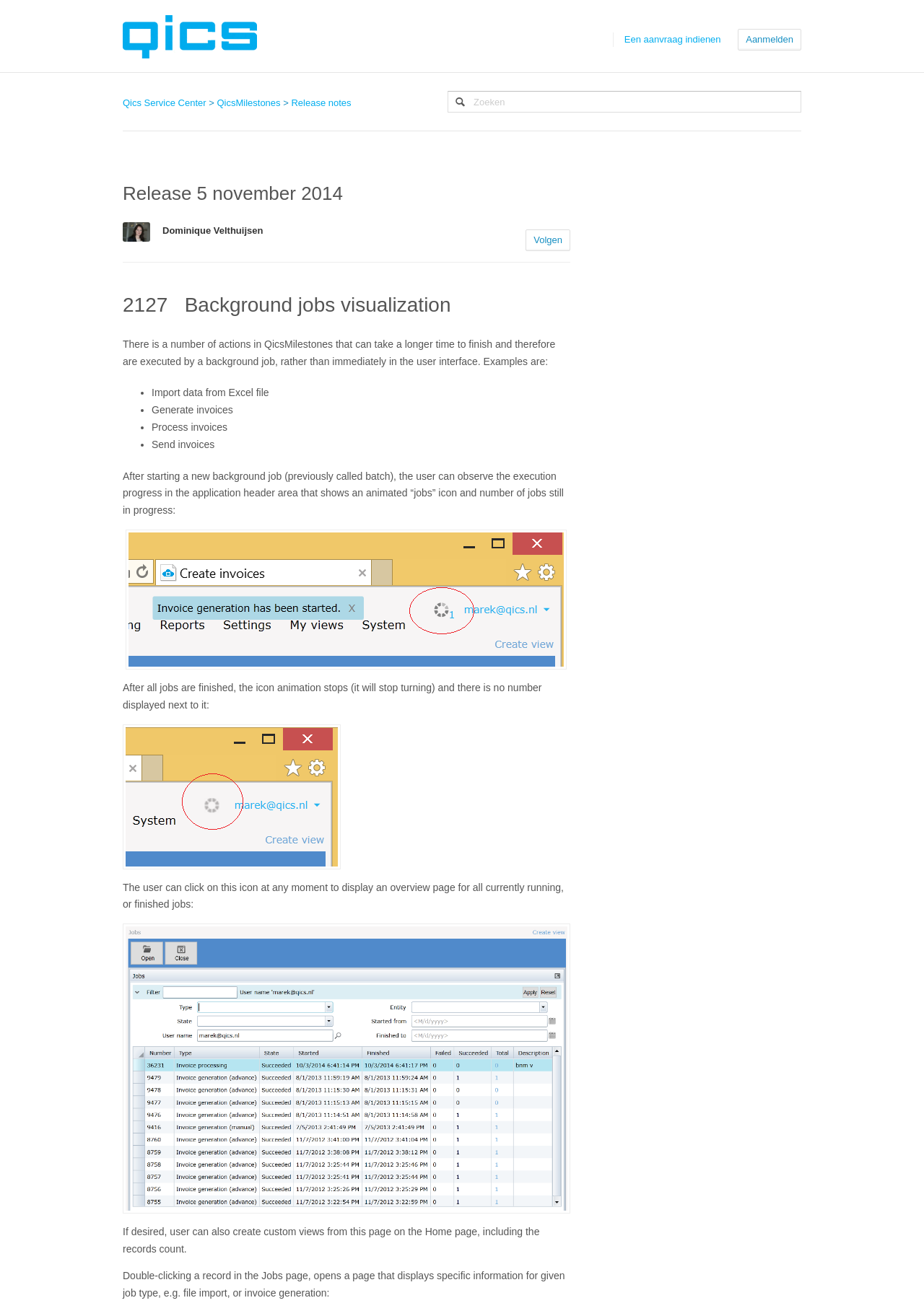Identify the bounding box coordinates of the clickable section necessary to follow the following instruction: "Click the 'Volgen' button". The coordinates should be presented as four float numbers from 0 to 1, i.e., [left, top, right, bottom].

[0.569, 0.175, 0.617, 0.191]